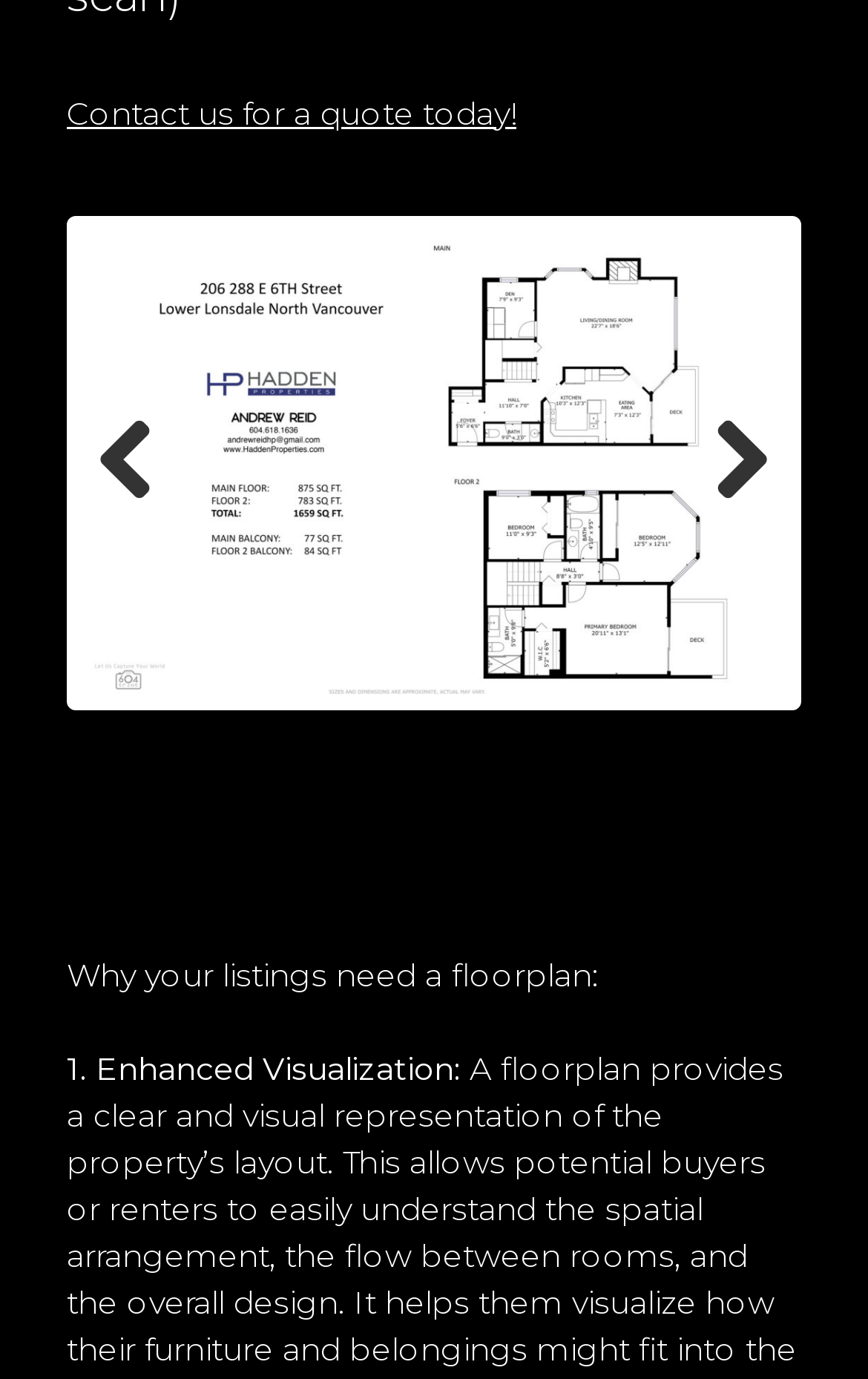Determine the bounding box coordinates of the UI element described below. Use the format (top-left x, top-left y, bottom-right x, bottom-right y) with floating point numbers between 0 and 1: 4

[0.574, 0.533, 0.603, 0.551]